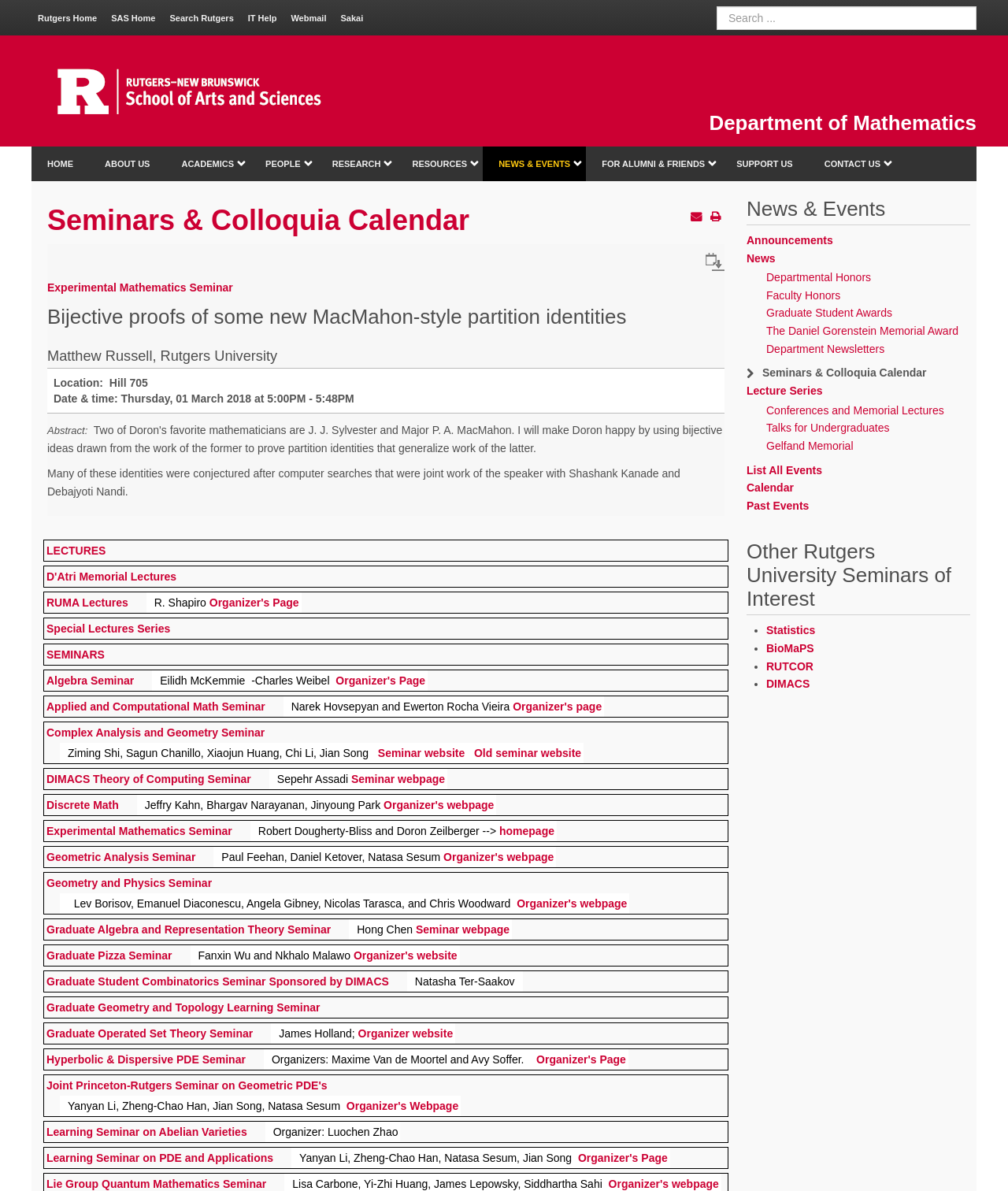Find the UI element described as: "Special Lectures Series" and predict its bounding box coordinates. Ensure the coordinates are four float numbers between 0 and 1, [left, top, right, bottom].

[0.046, 0.521, 0.169, 0.535]